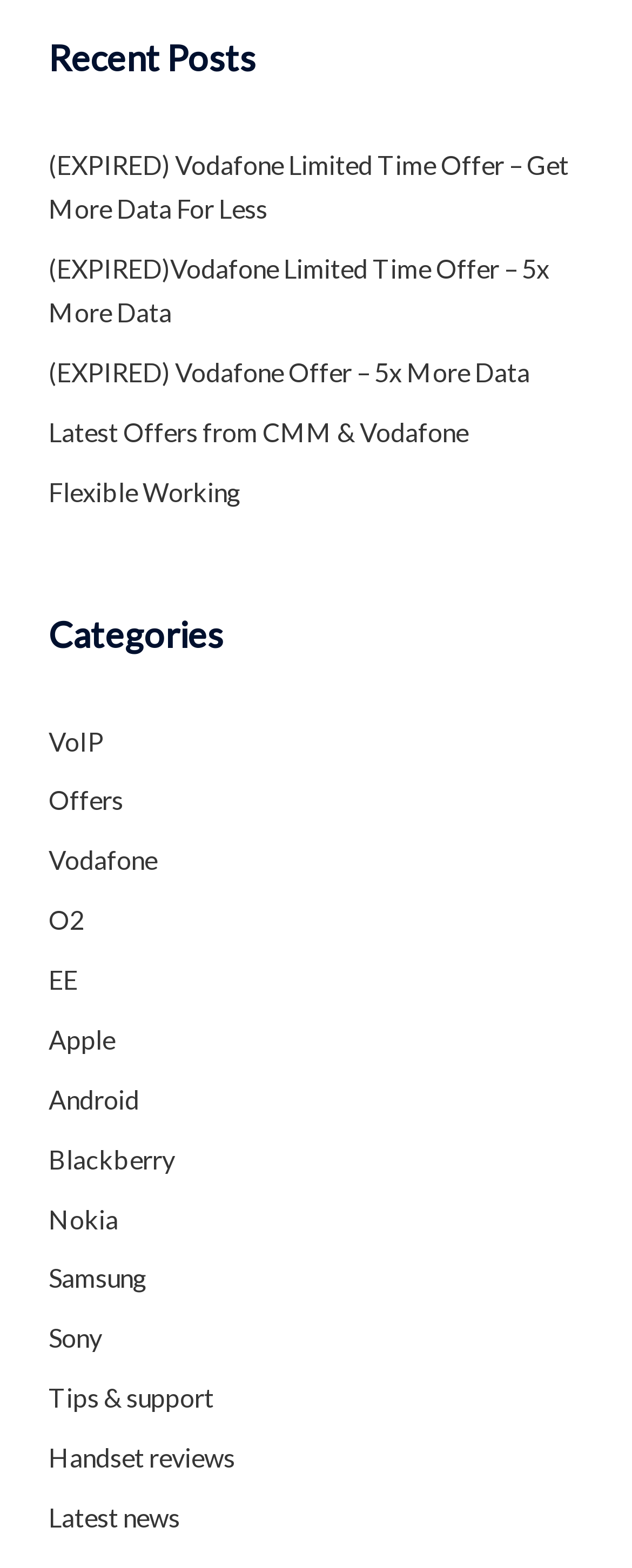Determine the bounding box coordinates of the clickable region to follow the instruction: "Explore VoIP category".

[0.077, 0.462, 0.164, 0.482]